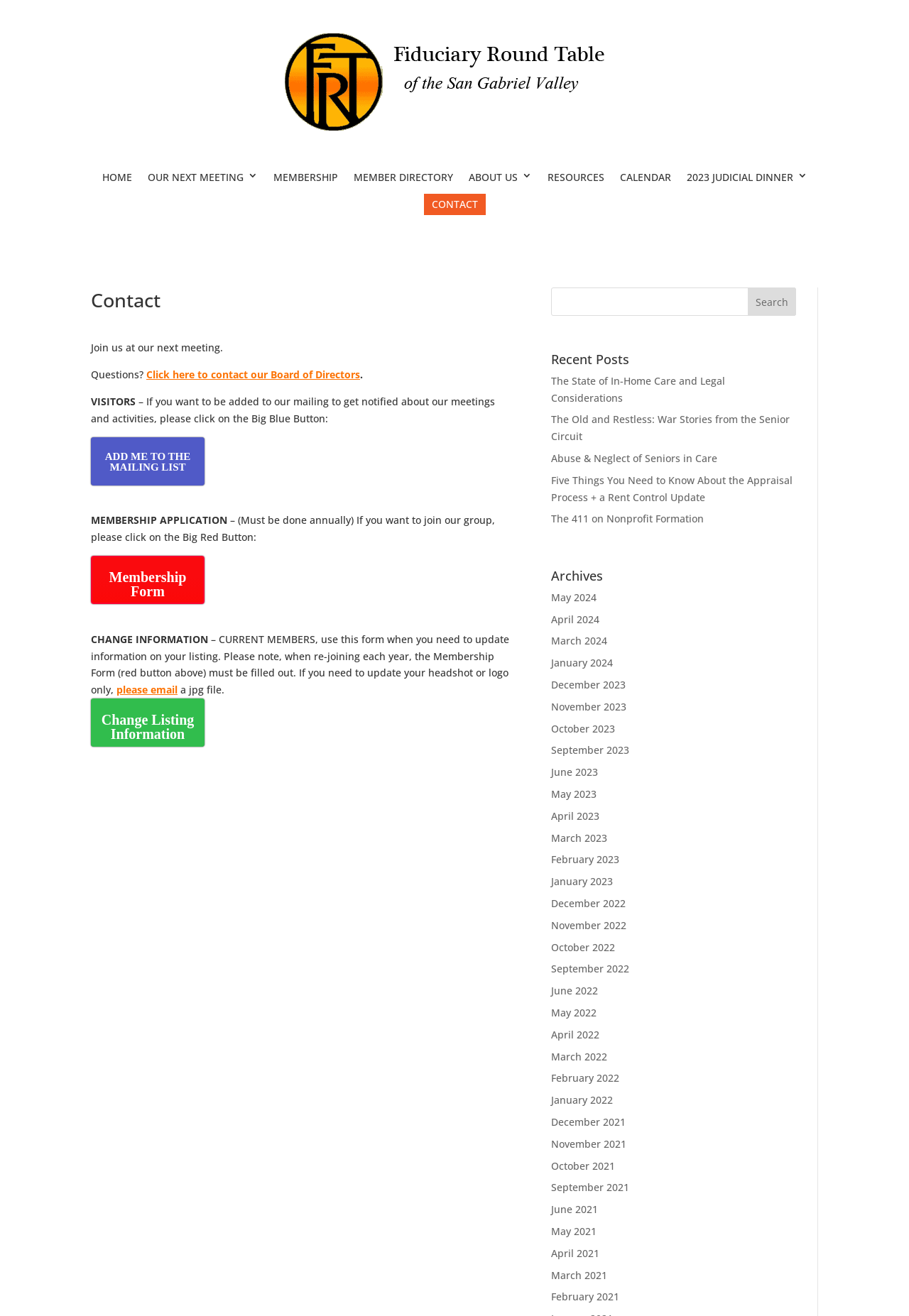Please identify the bounding box coordinates of the clickable element to fulfill the following instruction: "Click on the 'Membership Form' link". The coordinates should be four float numbers between 0 and 1, i.e., [left, top, right, bottom].

[0.1, 0.422, 0.225, 0.459]